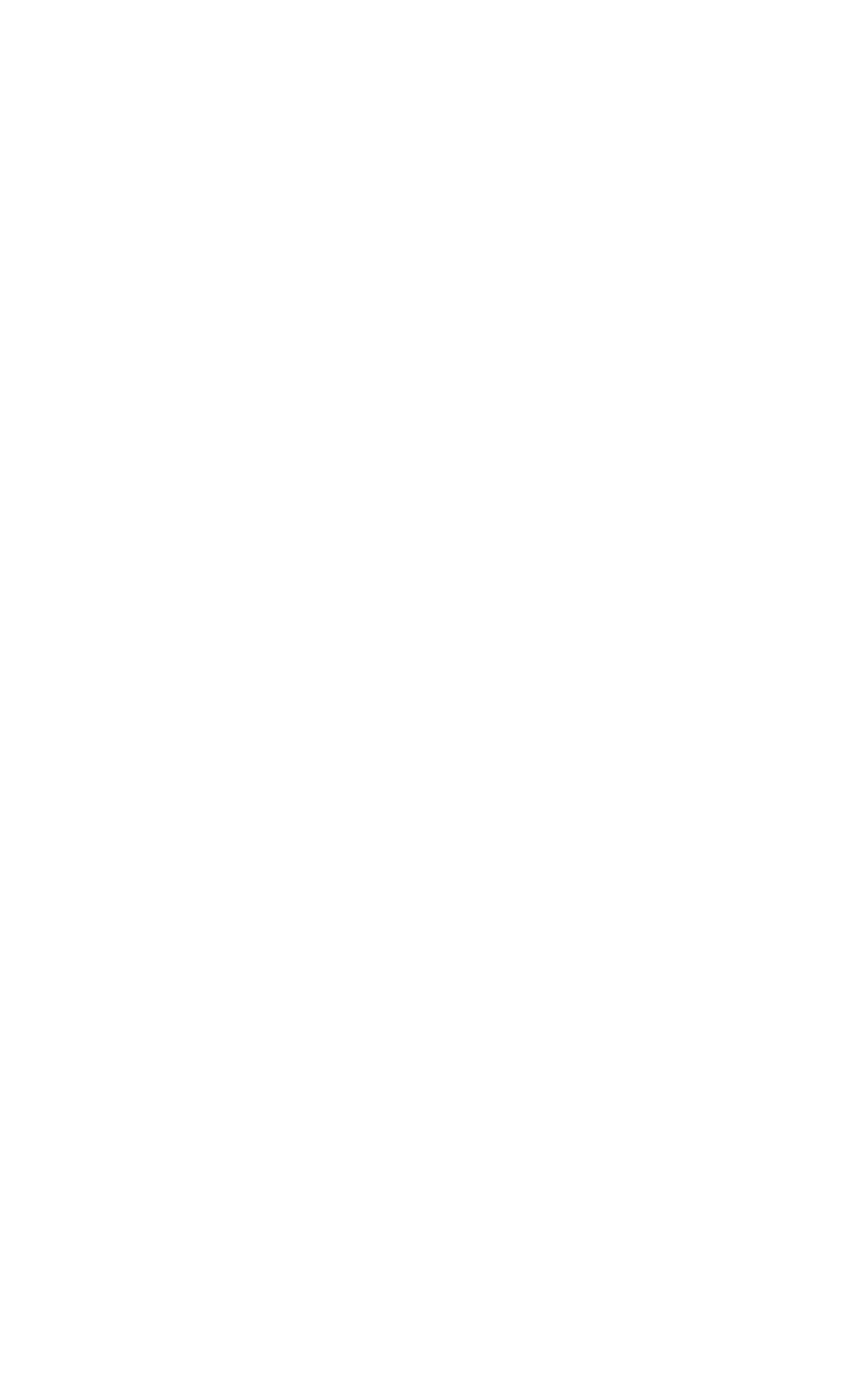What is the state of the third office location?
Answer the question with as much detail as possible.

I looked at the third address listed, which is 7 Central Ave. Suite 203A Glen Burnie, MD 21061. The state is MD, which stands for Maryland.